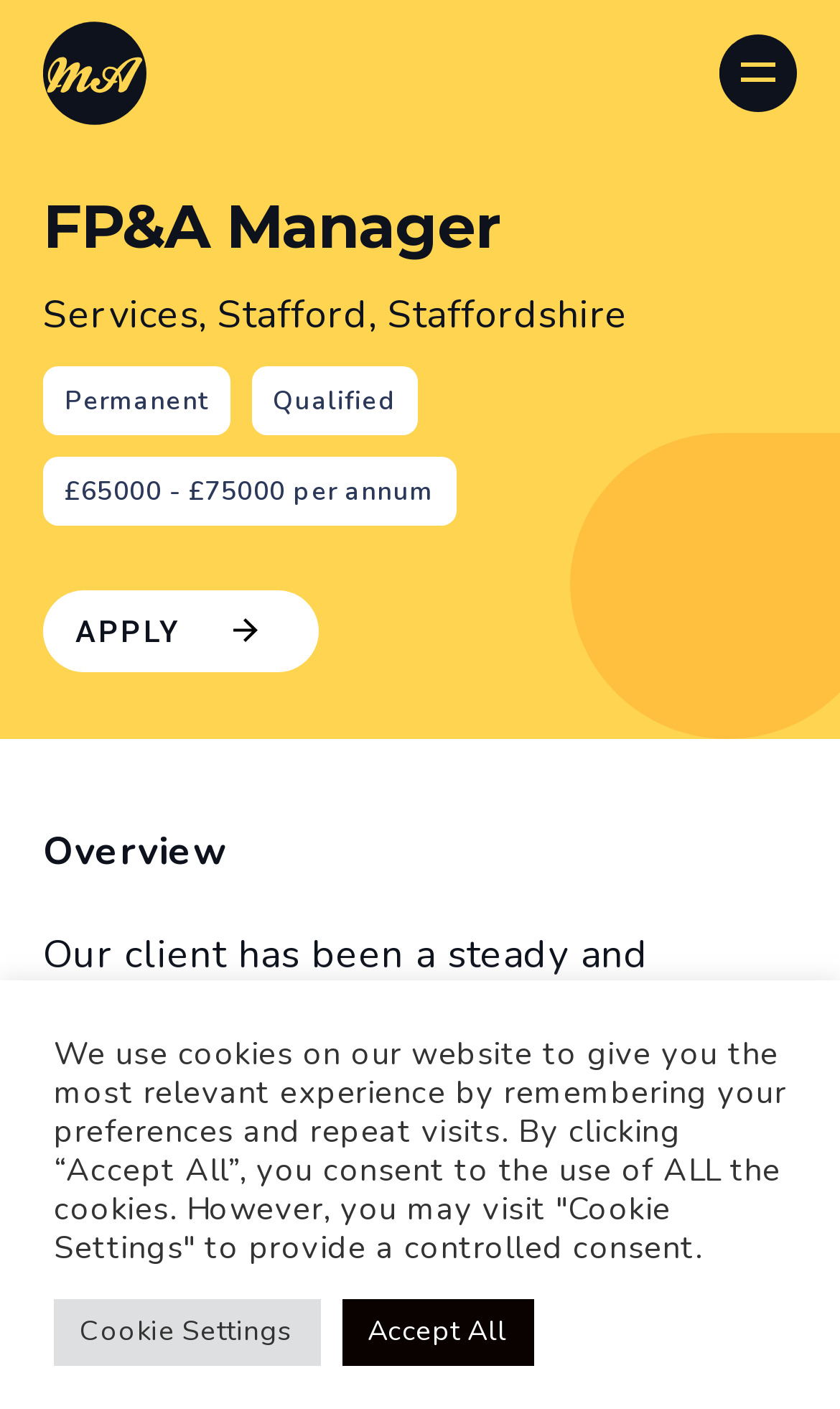Please reply to the following question with a single word or a short phrase:
What is the job title of the role?

FP&A Manager